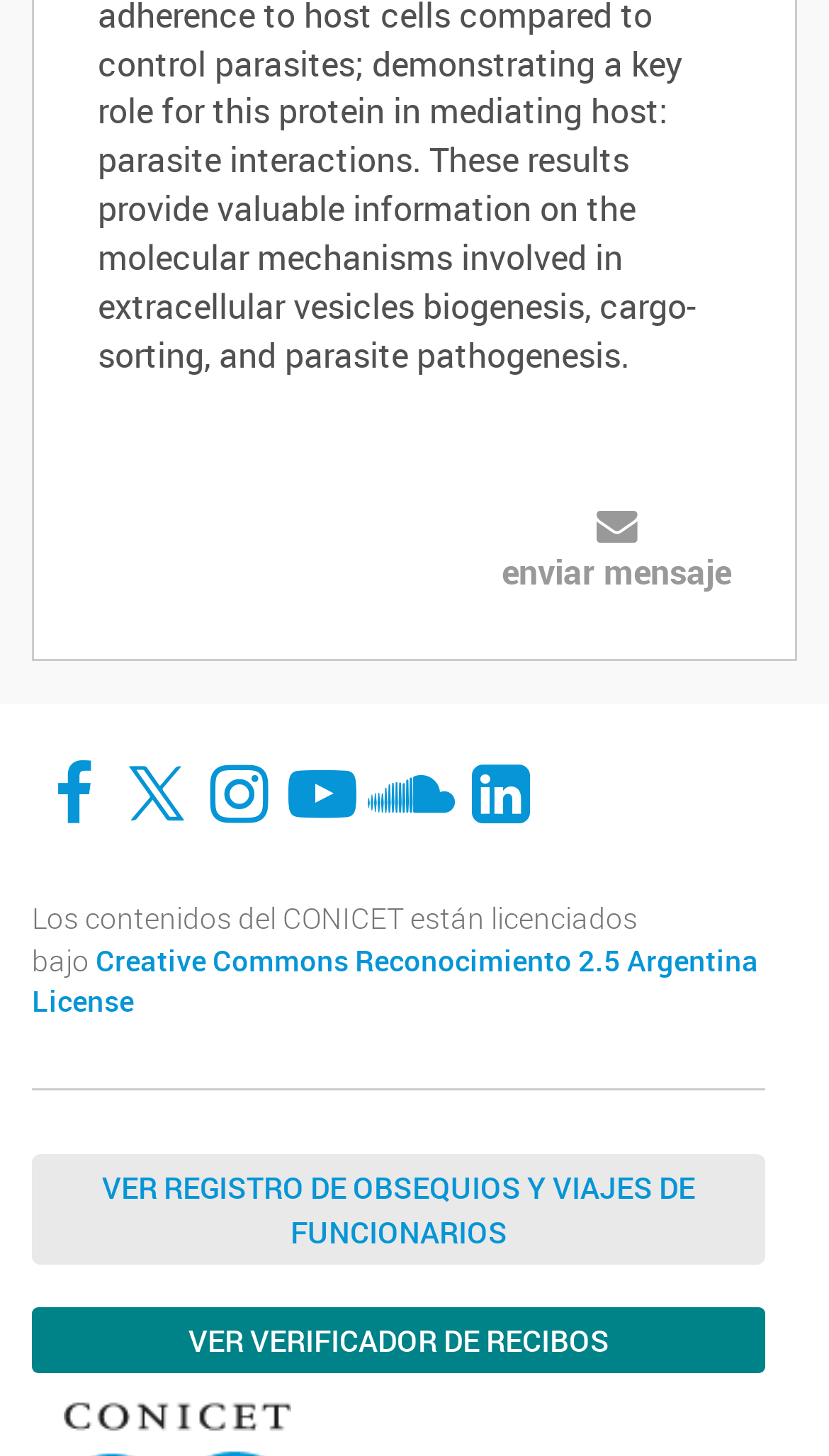What social media platforms are listed? Using the information from the screenshot, answer with a single word or phrase.

Facebook, Twitter, Instagram, YouTube, Soundcloud, LinkedIn